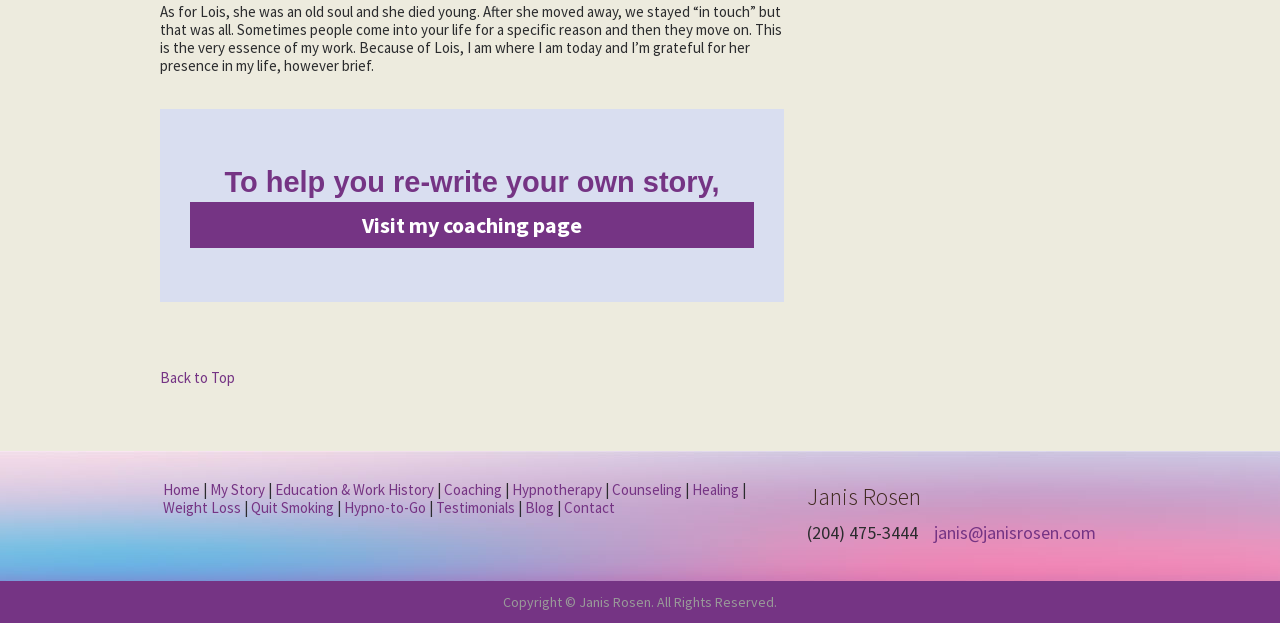Please determine the bounding box coordinates of the element's region to click for the following instruction: "Contact Janis Rosen".

[0.441, 0.8, 0.48, 0.83]